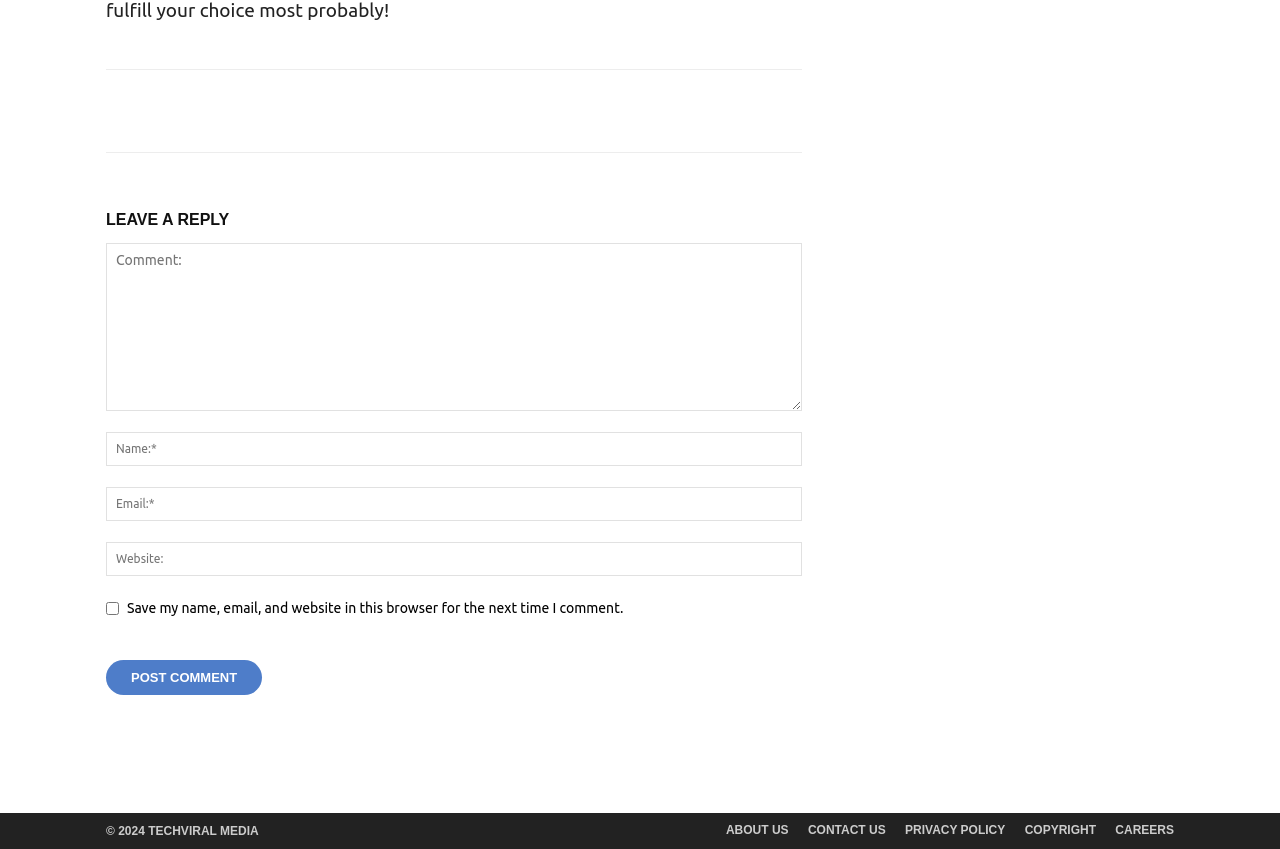Use a single word or phrase to answer this question: 
What is the copyright year mentioned on the webpage?

2024